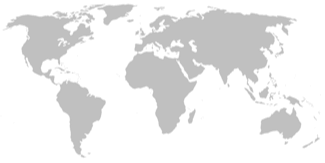What does the map illustrate about Raff Military Textile?
Please provide a single word or phrase as the answer based on the screenshot.

Global reach of military solutions